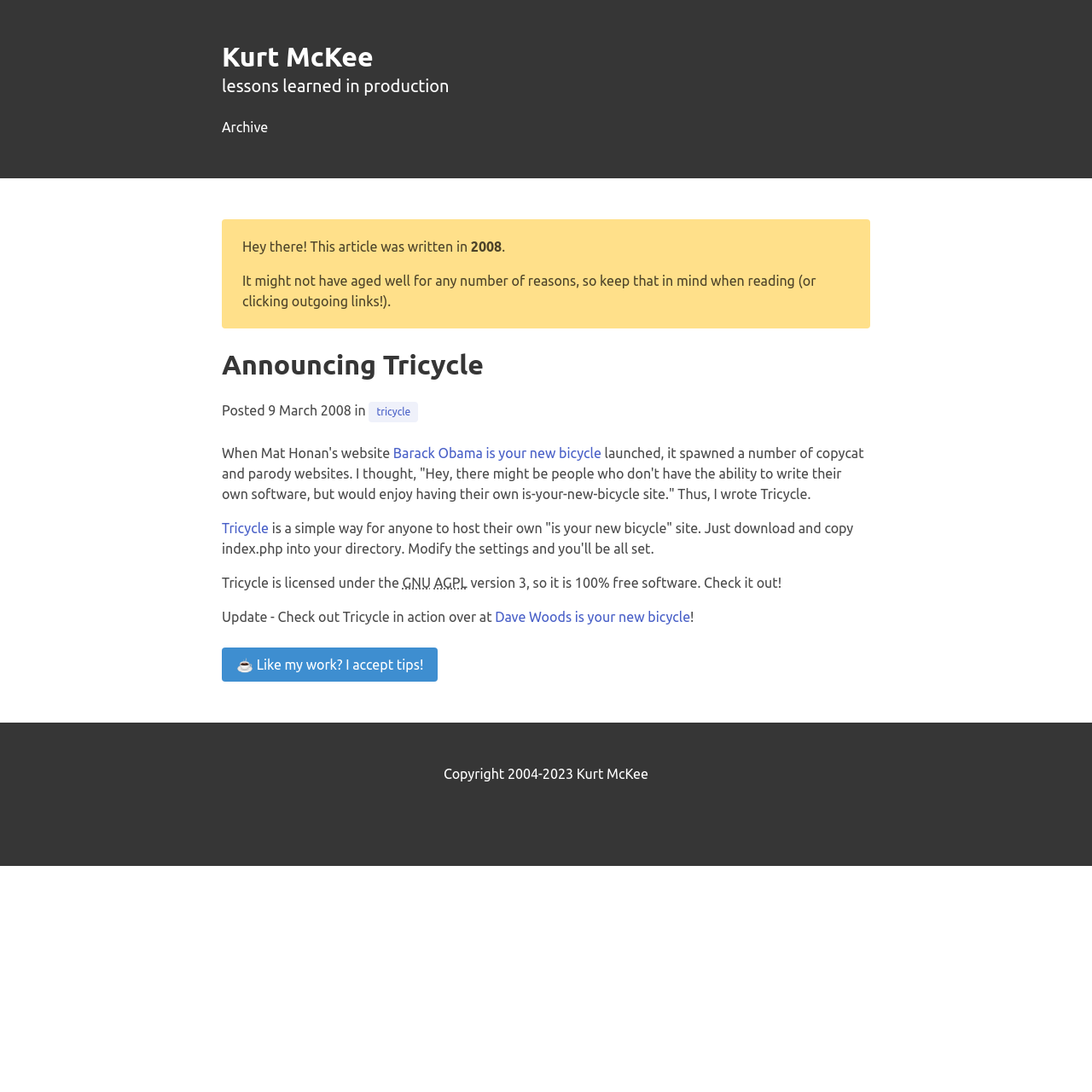Extract the bounding box coordinates of the UI element described by: "Tricycle". The coordinates should include four float numbers ranging from 0 to 1, e.g., [left, top, right, bottom].

[0.203, 0.477, 0.246, 0.491]